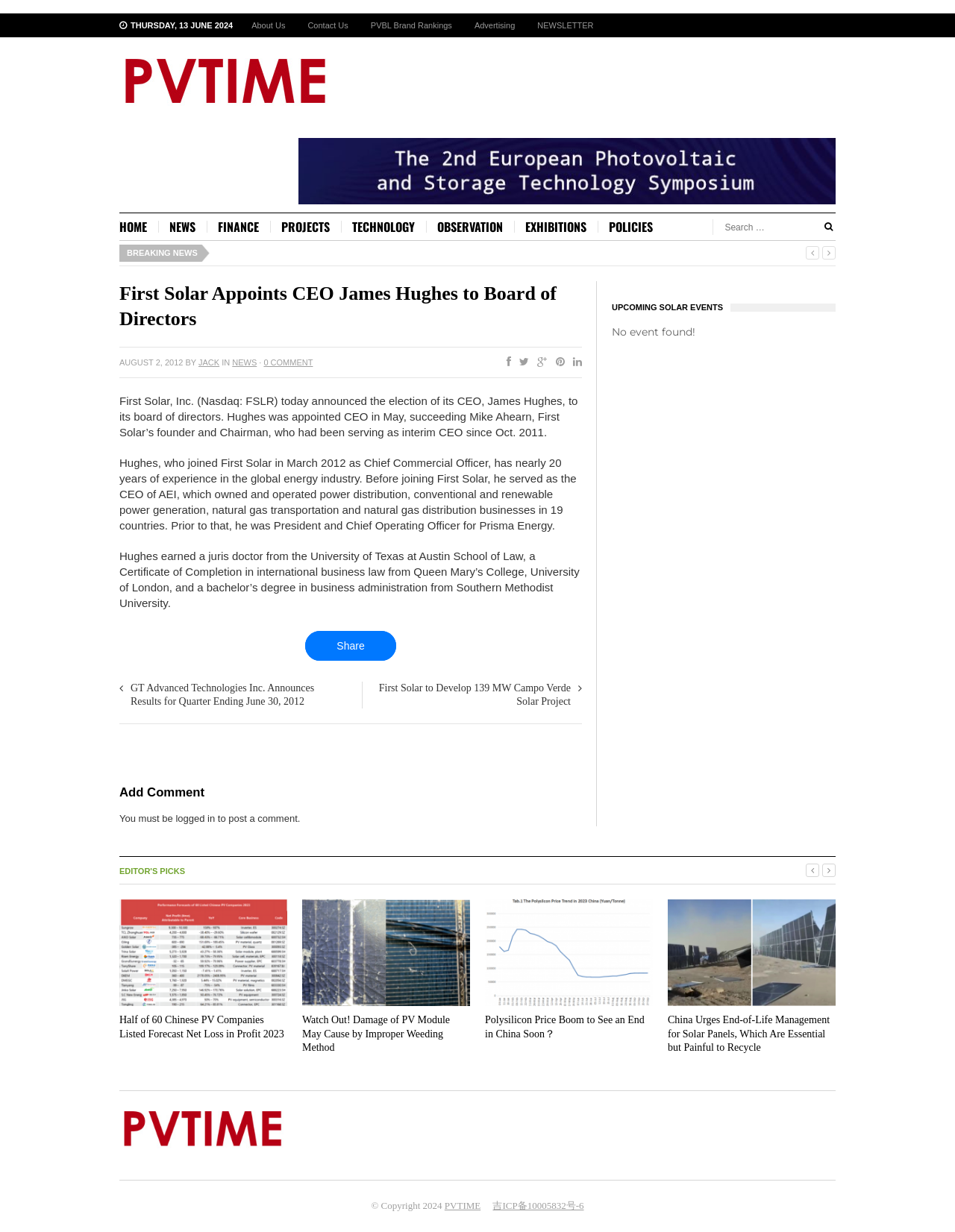What is the name of the university from which James Hughes earned a bachelor’s degree in business administration?
Look at the image and respond with a single word or a short phrase.

Southern Methodist University